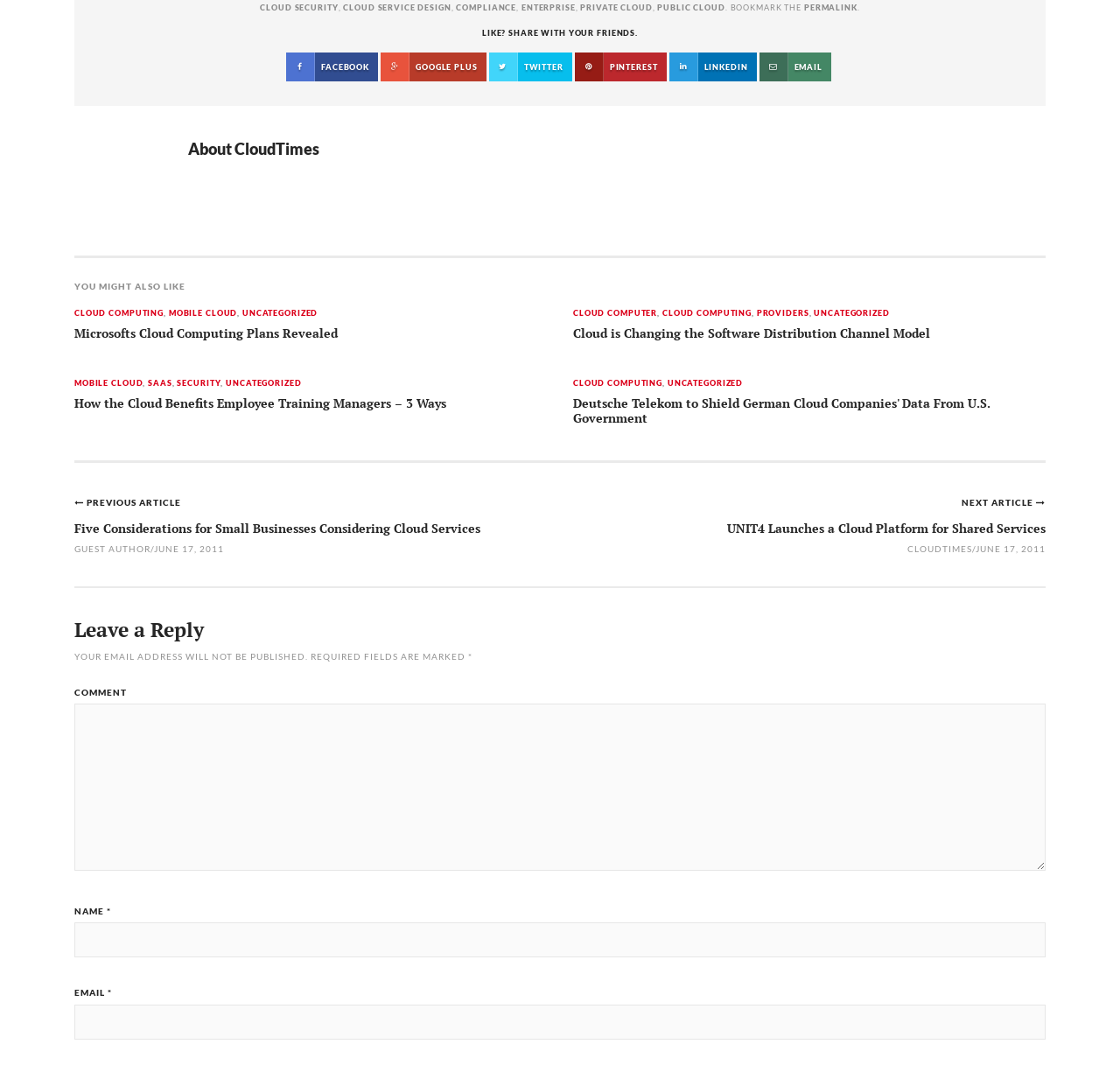Can you find the bounding box coordinates for the element to click on to achieve the instruction: "Read about CloudTimes"?

[0.168, 0.133, 0.934, 0.149]